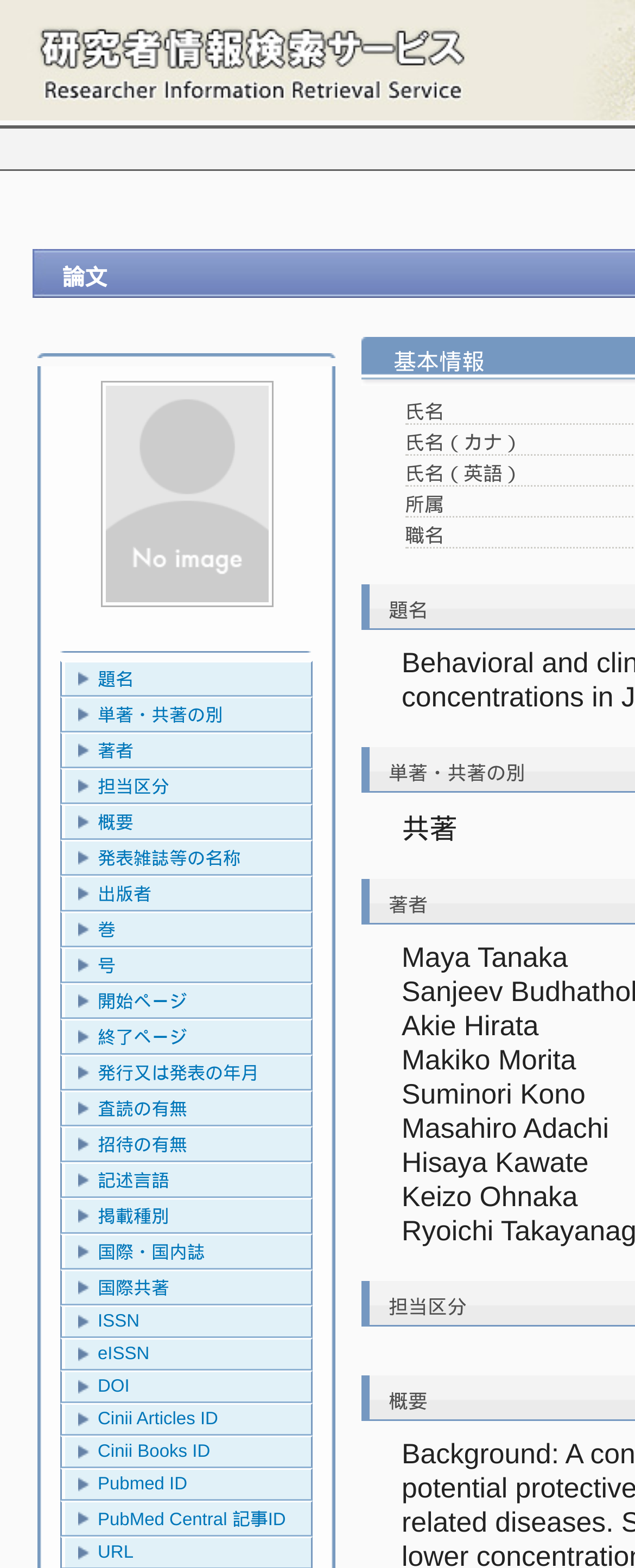What is the first link category?
Answer the question with a thorough and detailed explanation.

I looked at the link elements and found that the first one is '題名', which is a category for the paper.